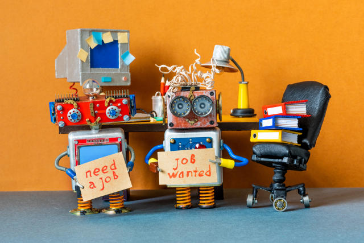Please provide a one-word or short phrase answer to the question:
What is the color of the desk lamp?

bright yellow